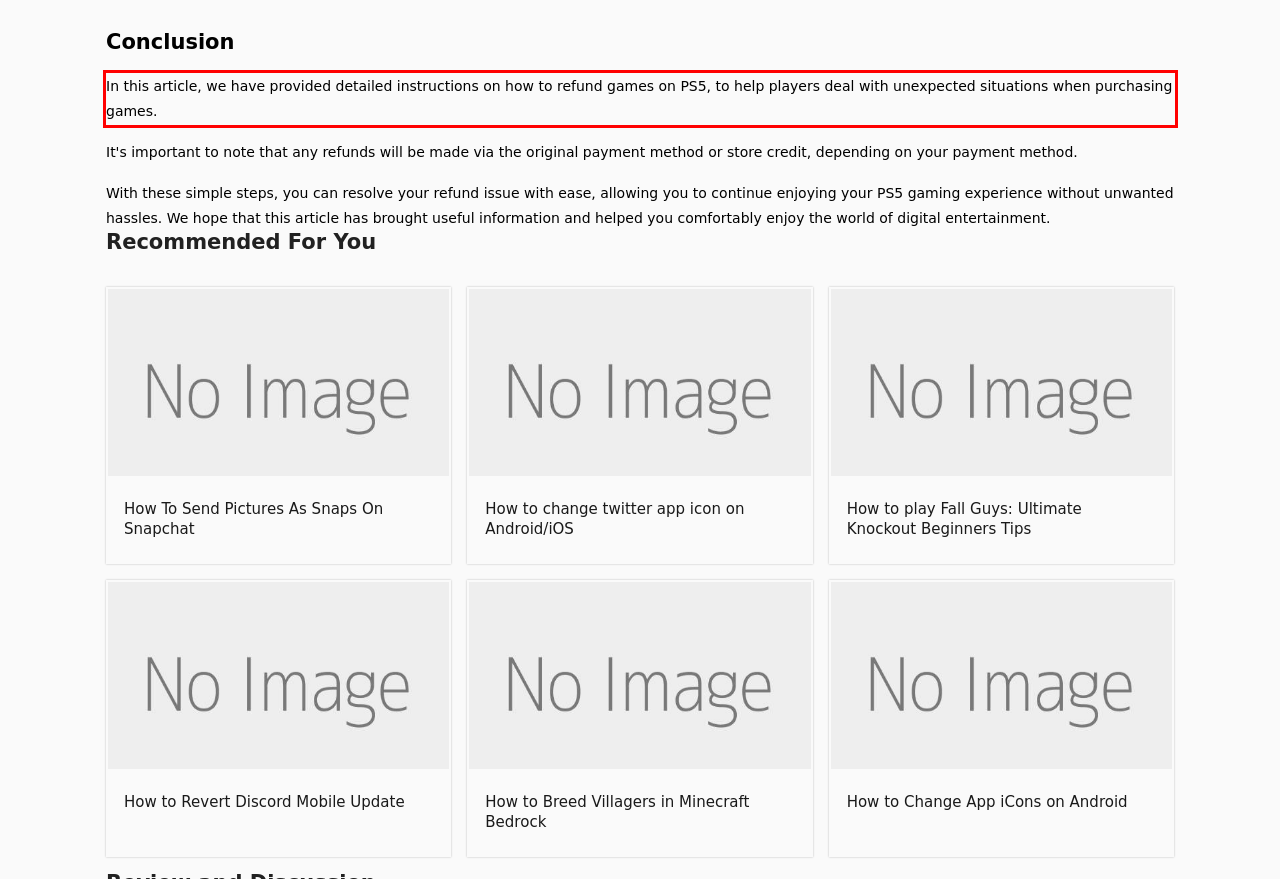Extract and provide the text found inside the red rectangle in the screenshot of the webpage.

In this article, we have provided detailed instructions on how to refund games on PS5, to help players deal with unexpected situations when purchasing games.